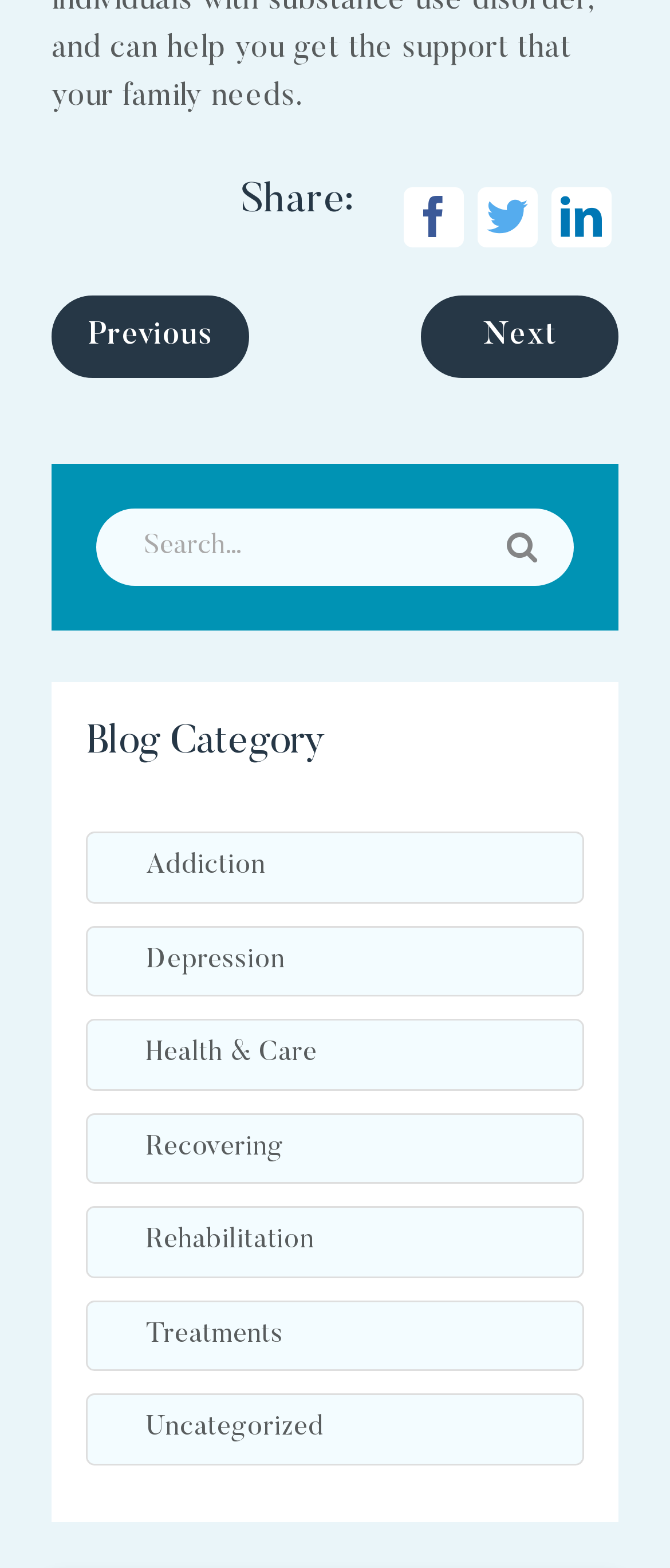Given the following UI element description: "Next", find the bounding box coordinates in the webpage screenshot.

[0.628, 0.188, 0.923, 0.241]